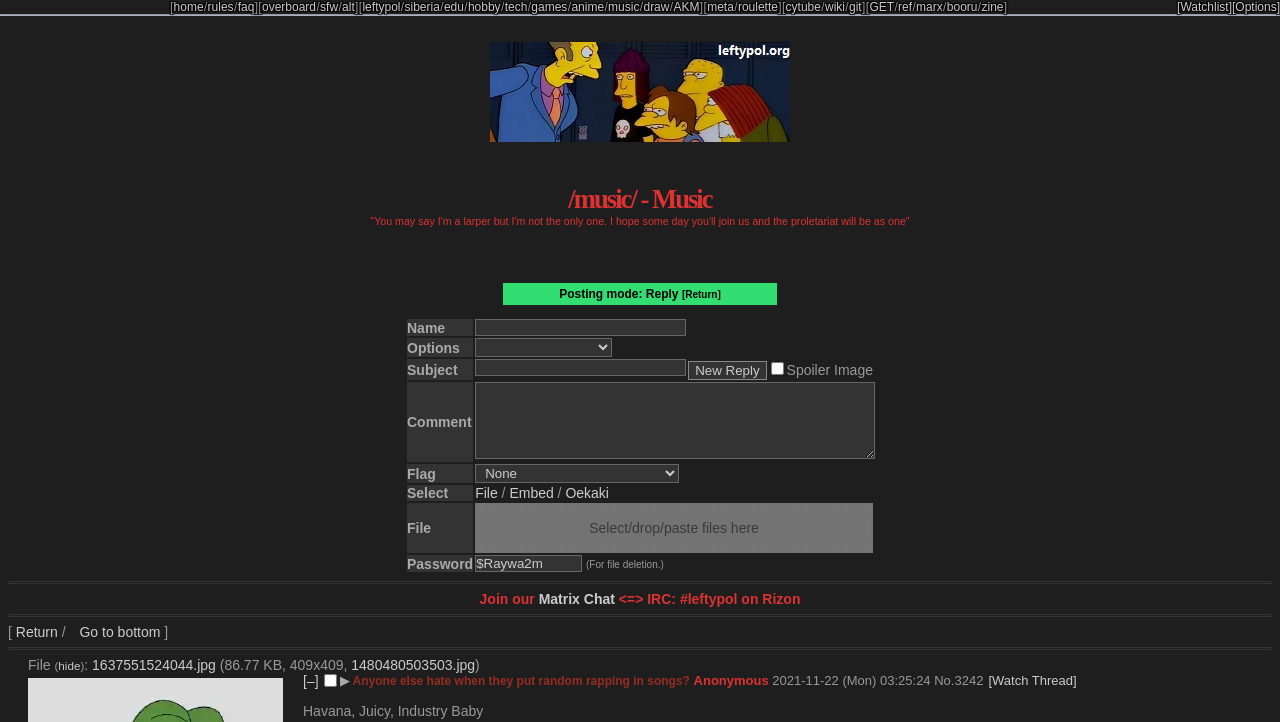What is the quote displayed on the webpage?
Refer to the image and provide a thorough answer to the question.

The quote is displayed in a static text element on the webpage, and it appears to be a humorous or ironic statement about being a 'larper' and joining a collective or movement.